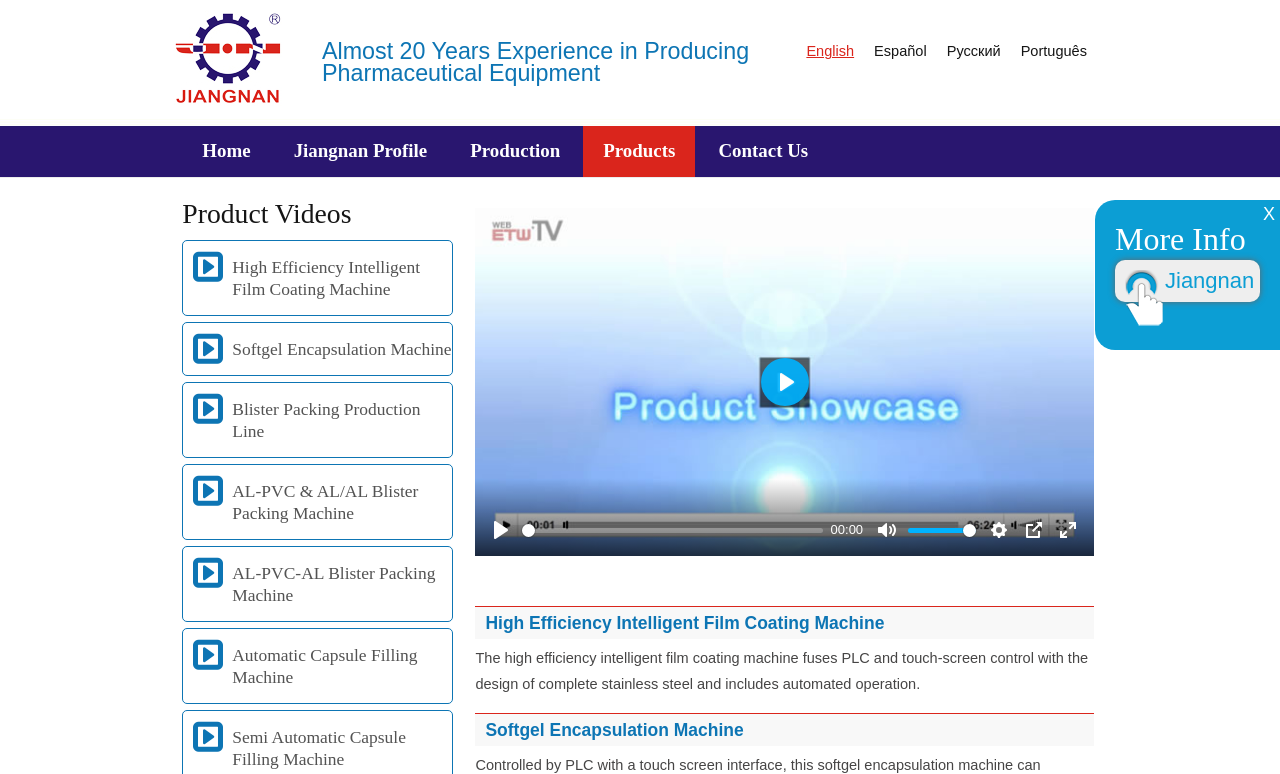Provide a short answer using a single word or phrase for the following question: 
What is the 'More Info' button for?

To get more information